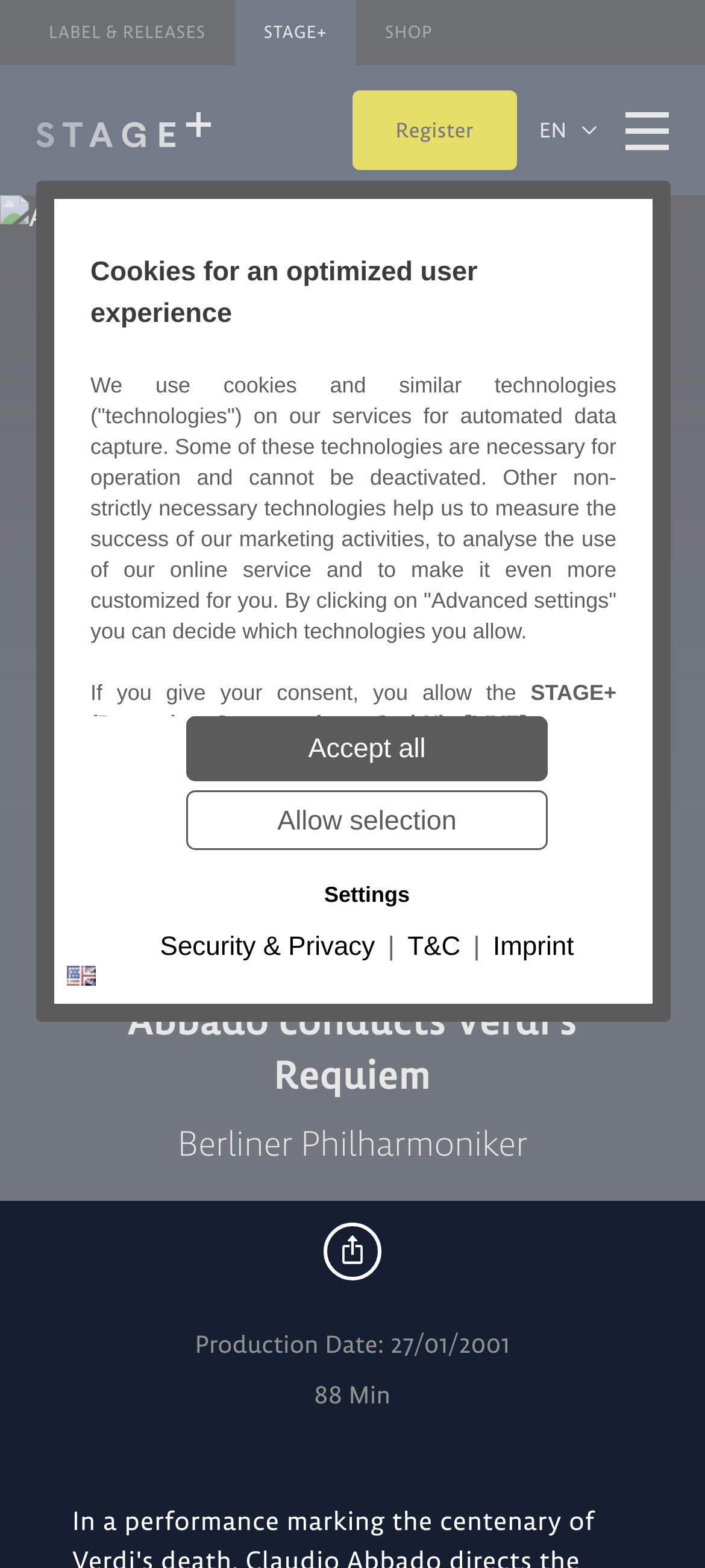What is the name of the conductor?
Answer with a single word or phrase by referring to the visual content.

Abbado